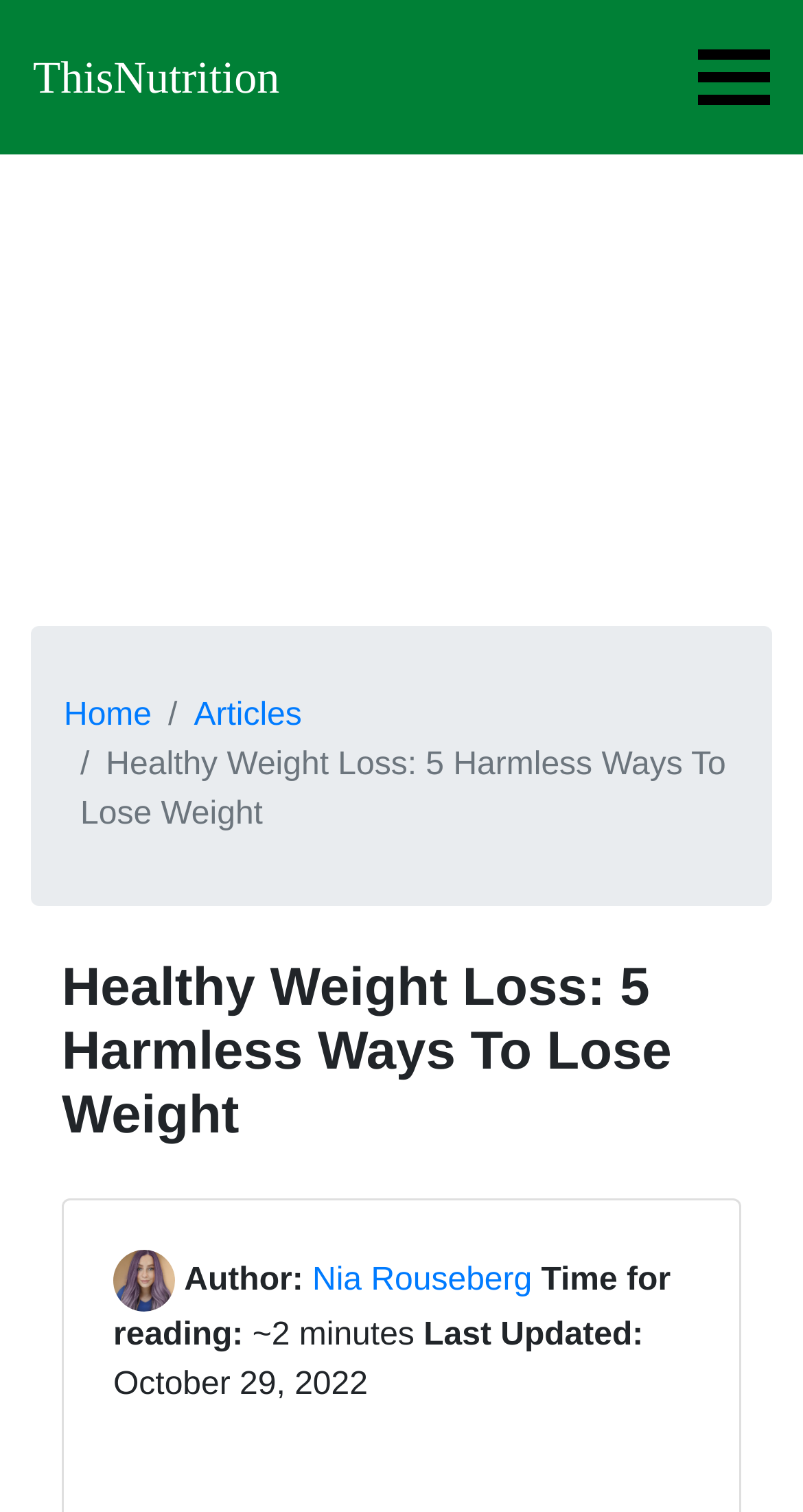Answer the question in one word or a short phrase:
What is the name of the website?

This Nutrition